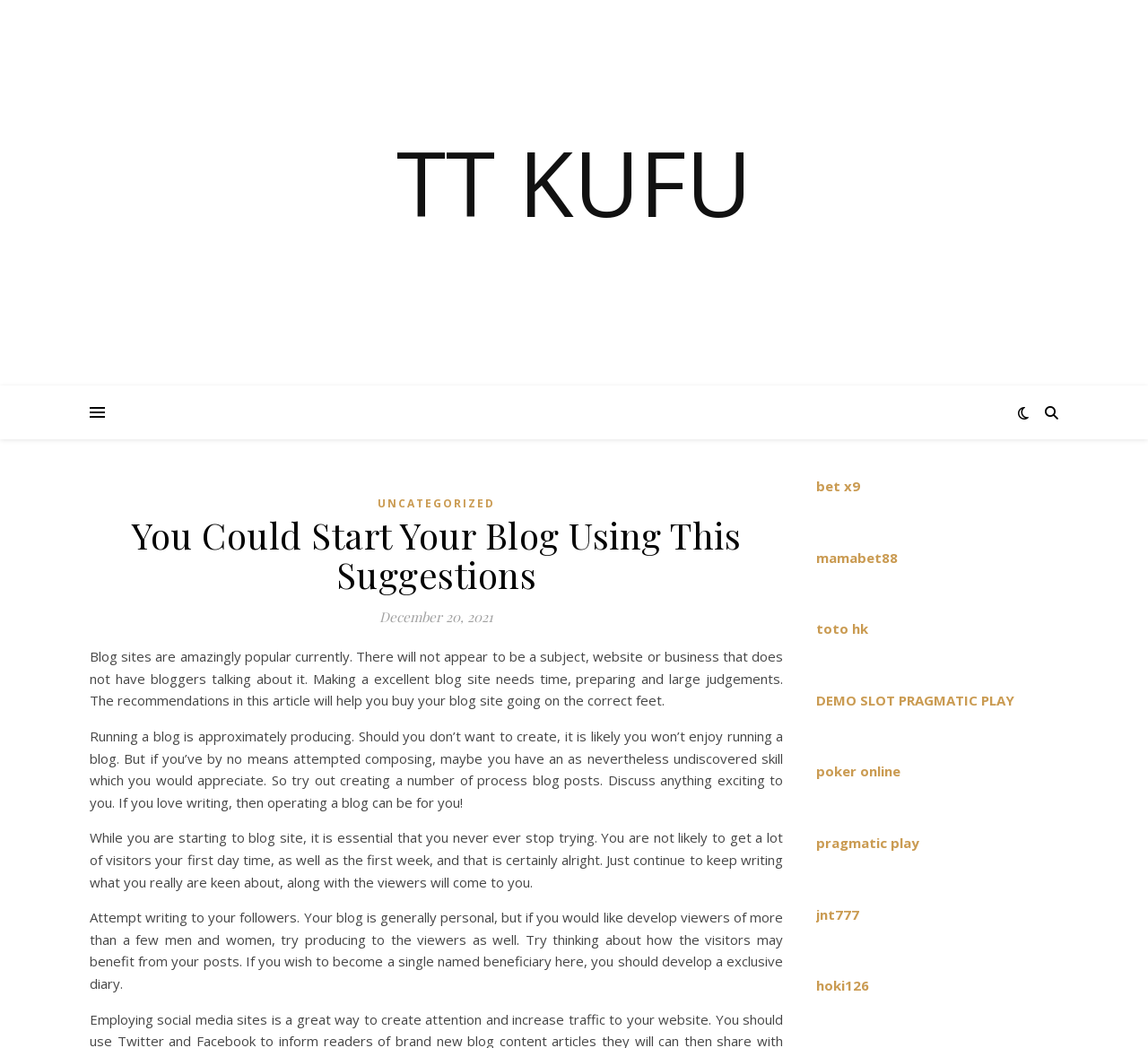Please give a succinct answer using a single word or phrase:
What is the purpose of writing practice blog posts?

To discover writing skills